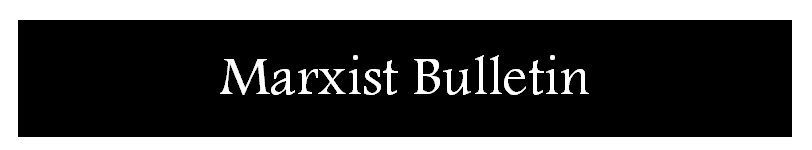What type of font is used for the title?
Please respond to the question with as much detail as possible.

The text 'Marxist Bulletin' is rendered in an elegant, serif font, signaling the publication's serious and academic tone.